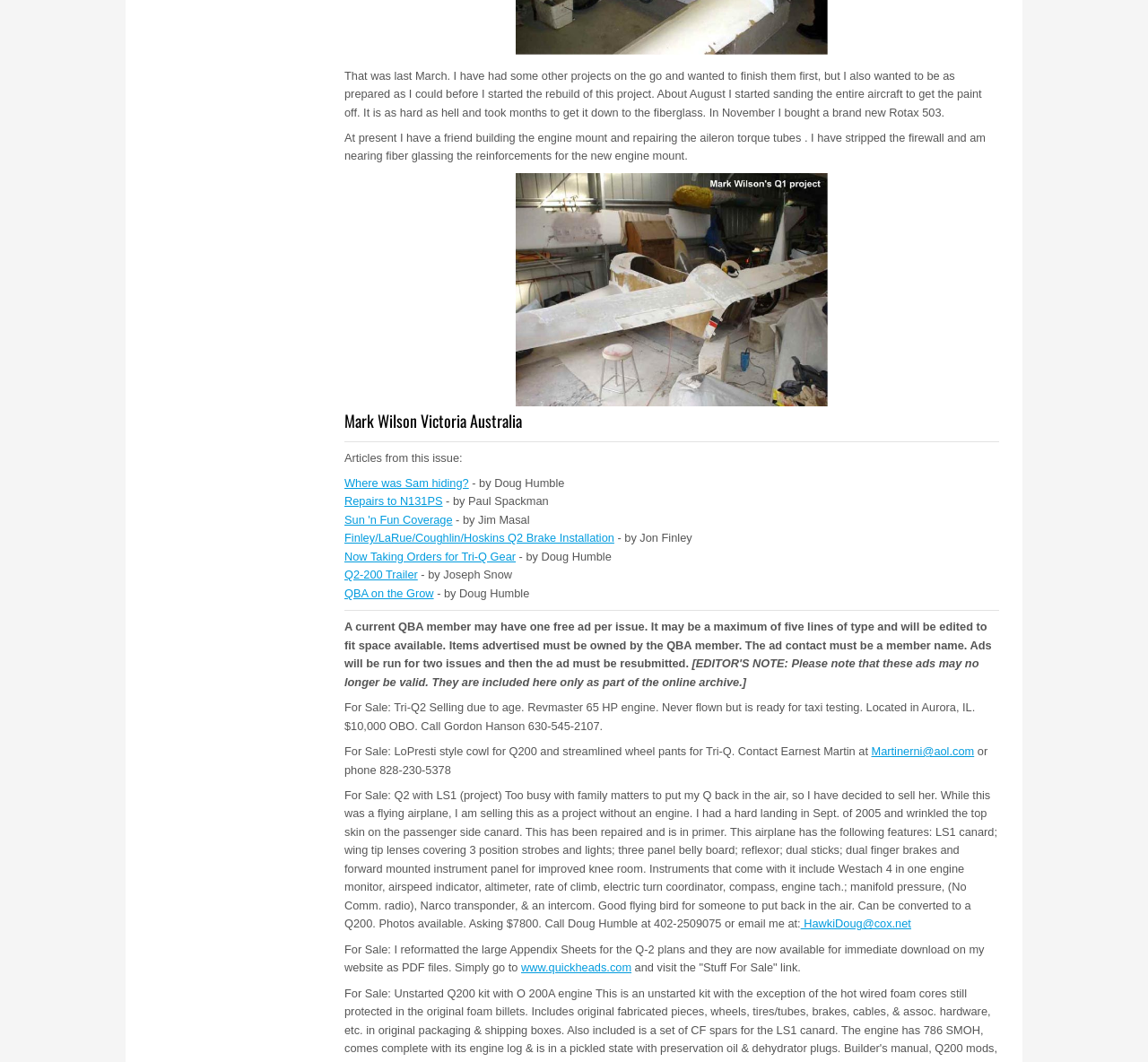Please identify the bounding box coordinates of the area that needs to be clicked to fulfill the following instruction: "View 'Repairs to N131PS' article."

[0.3, 0.466, 0.386, 0.478]